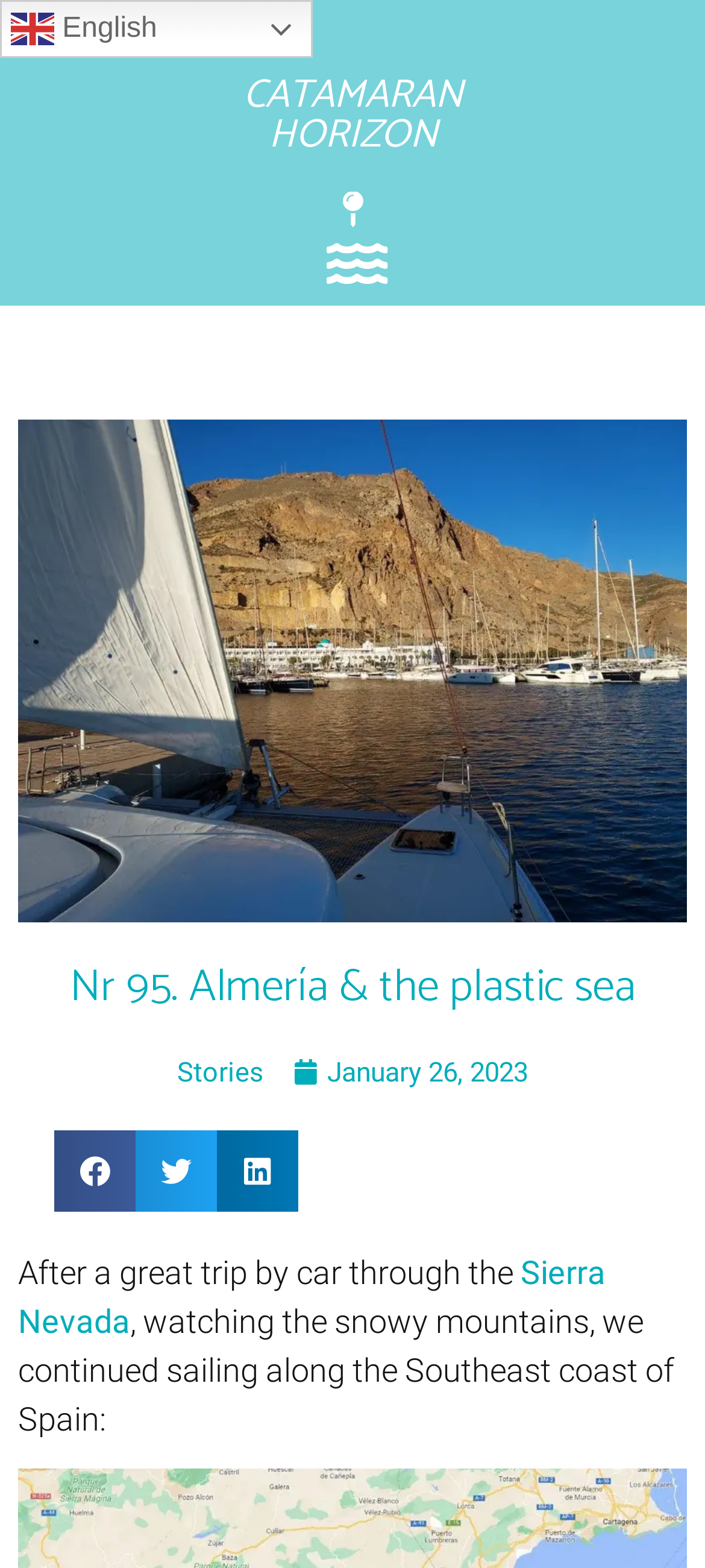Find and specify the bounding box coordinates that correspond to the clickable region for the instruction: "Explore Sierra Nevada".

[0.026, 0.799, 0.859, 0.854]